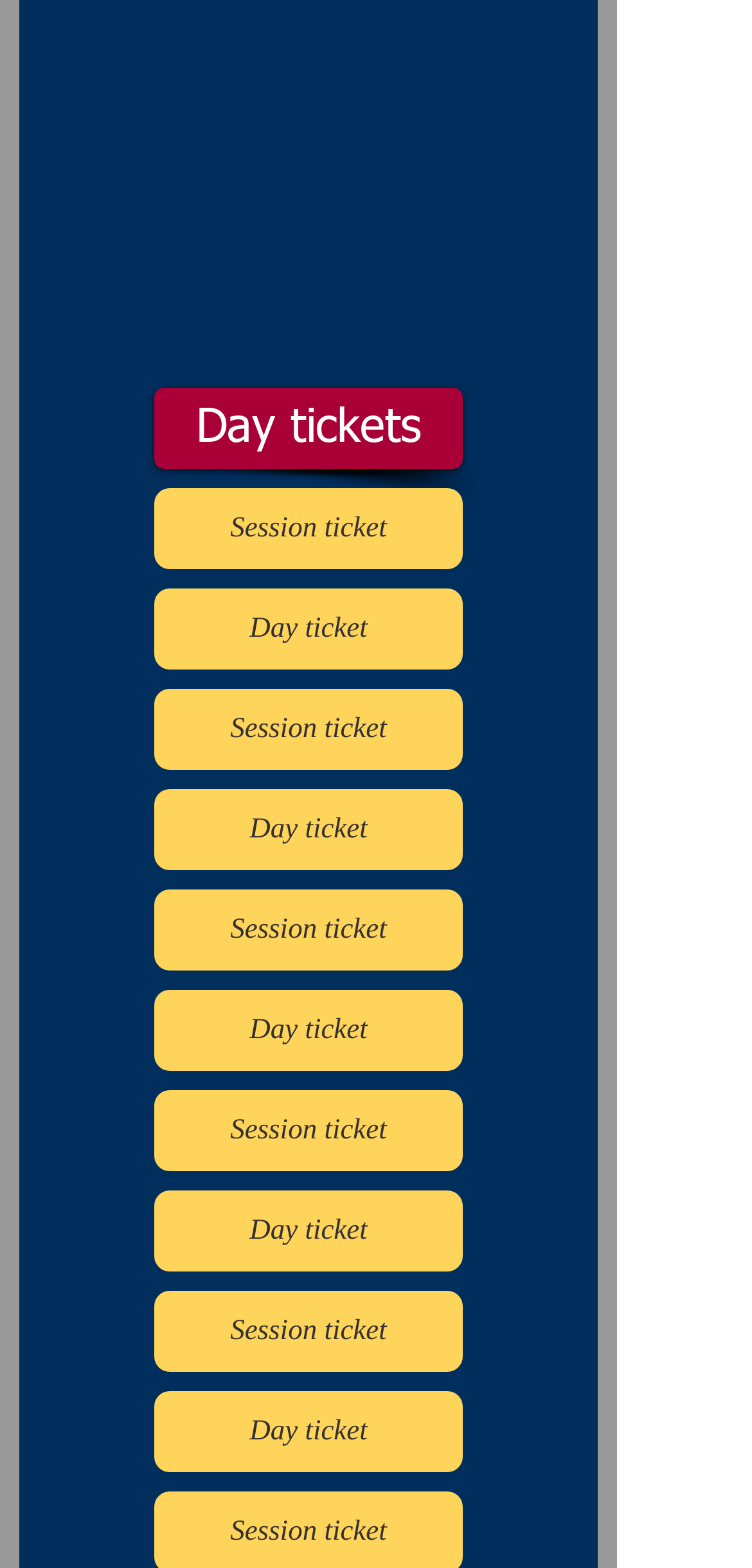What is the x-coordinate of the left edge of the 'Session ticket' link?
Using the image, elaborate on the answer with as much detail as possible.

I looked up the bounding box coordinates of the 'Session ticket' link and found the x-coordinate of the left edge to be 0.205.